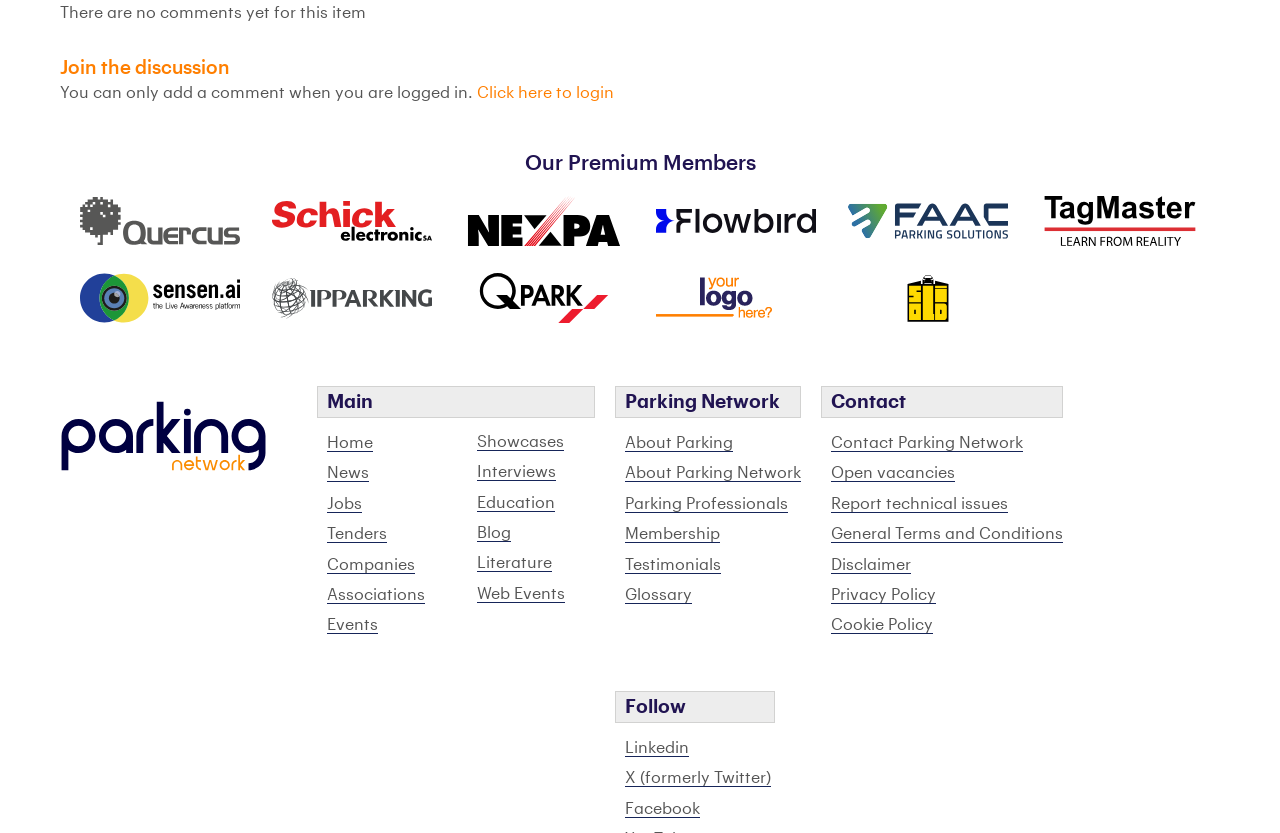Determine the bounding box coordinates for the area that needs to be clicked to fulfill this task: "Go to Home page". The coordinates must be given as four float numbers between 0 and 1, i.e., [left, top, right, bottom].

[0.255, 0.522, 0.291, 0.543]